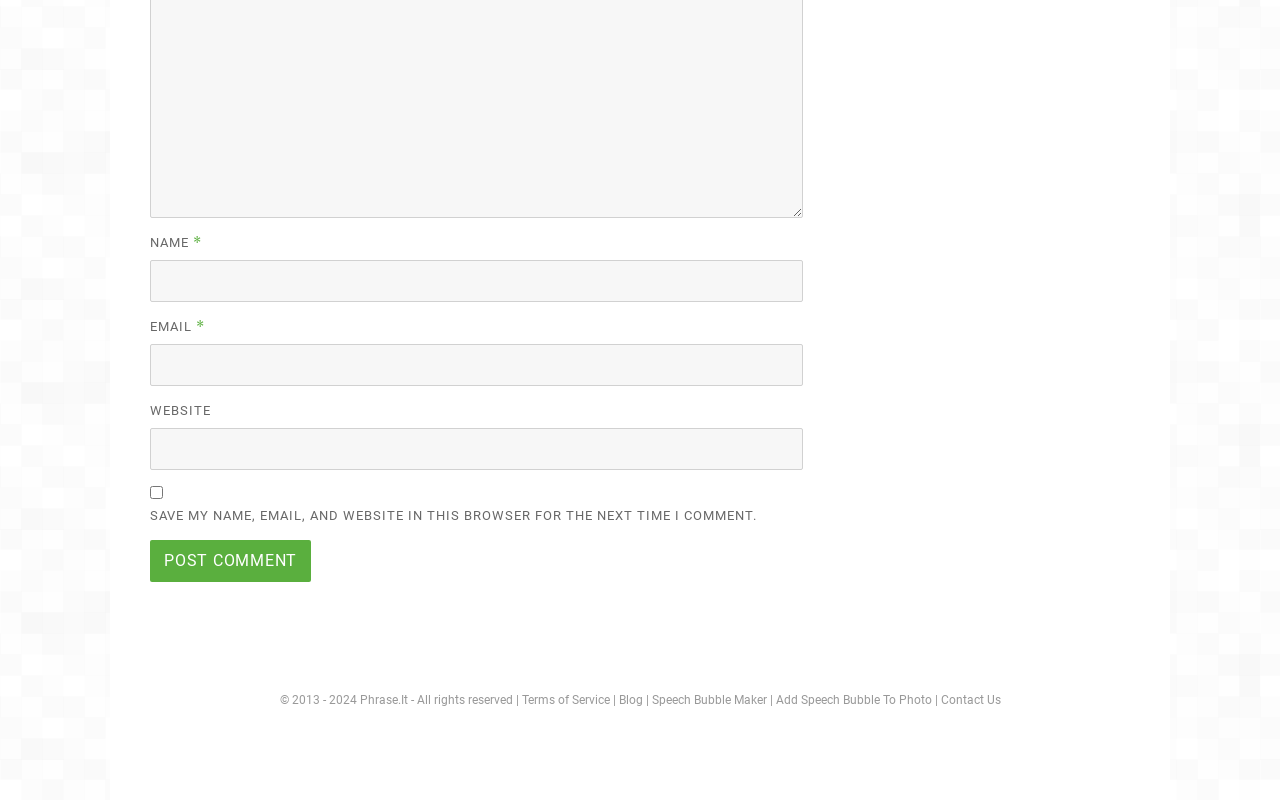Identify the bounding box coordinates of the clickable region to carry out the given instruction: "Enter your name".

[0.117, 0.325, 0.627, 0.377]